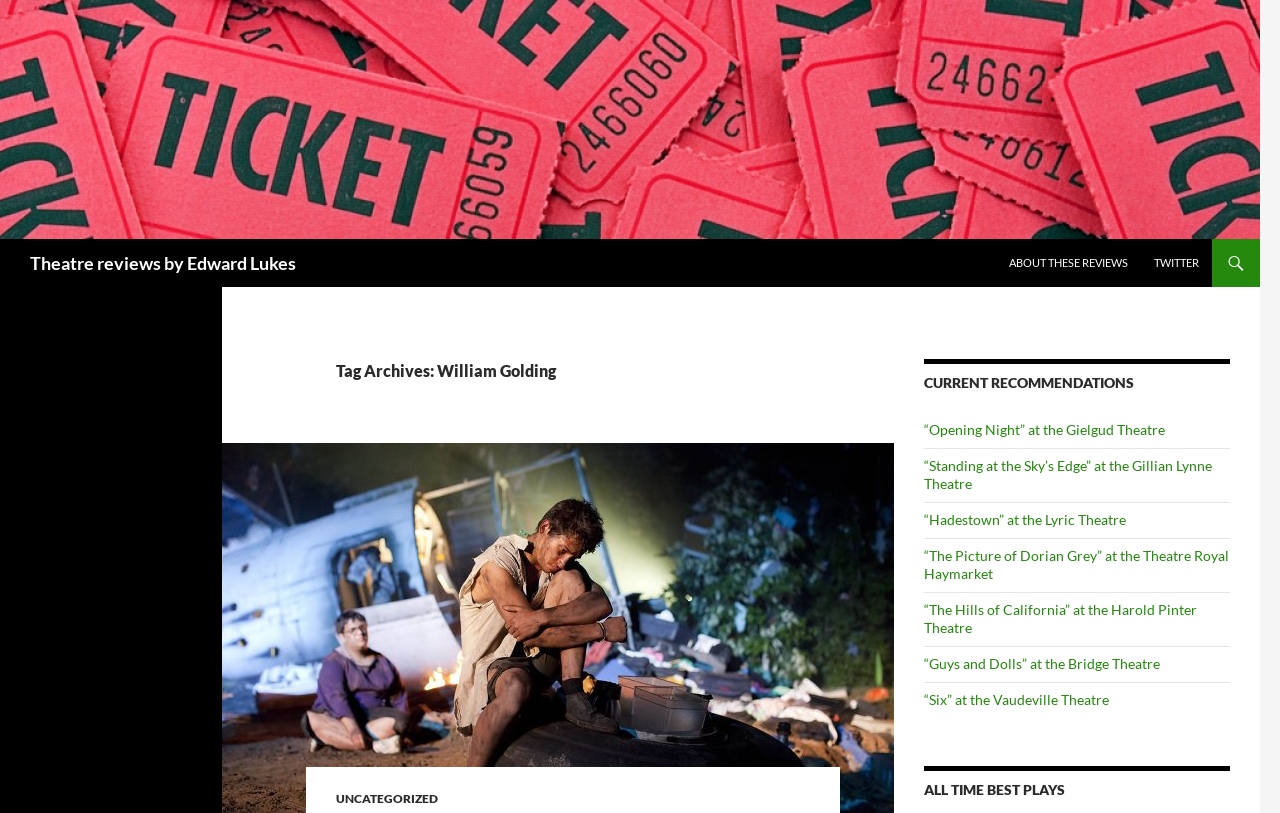Locate the bounding box coordinates of the clickable region necessary to complete the following instruction: "Check out the Twitter page". Provide the coordinates in the format of four float numbers between 0 and 1, i.e., [left, top, right, bottom].

[0.892, 0.294, 0.946, 0.353]